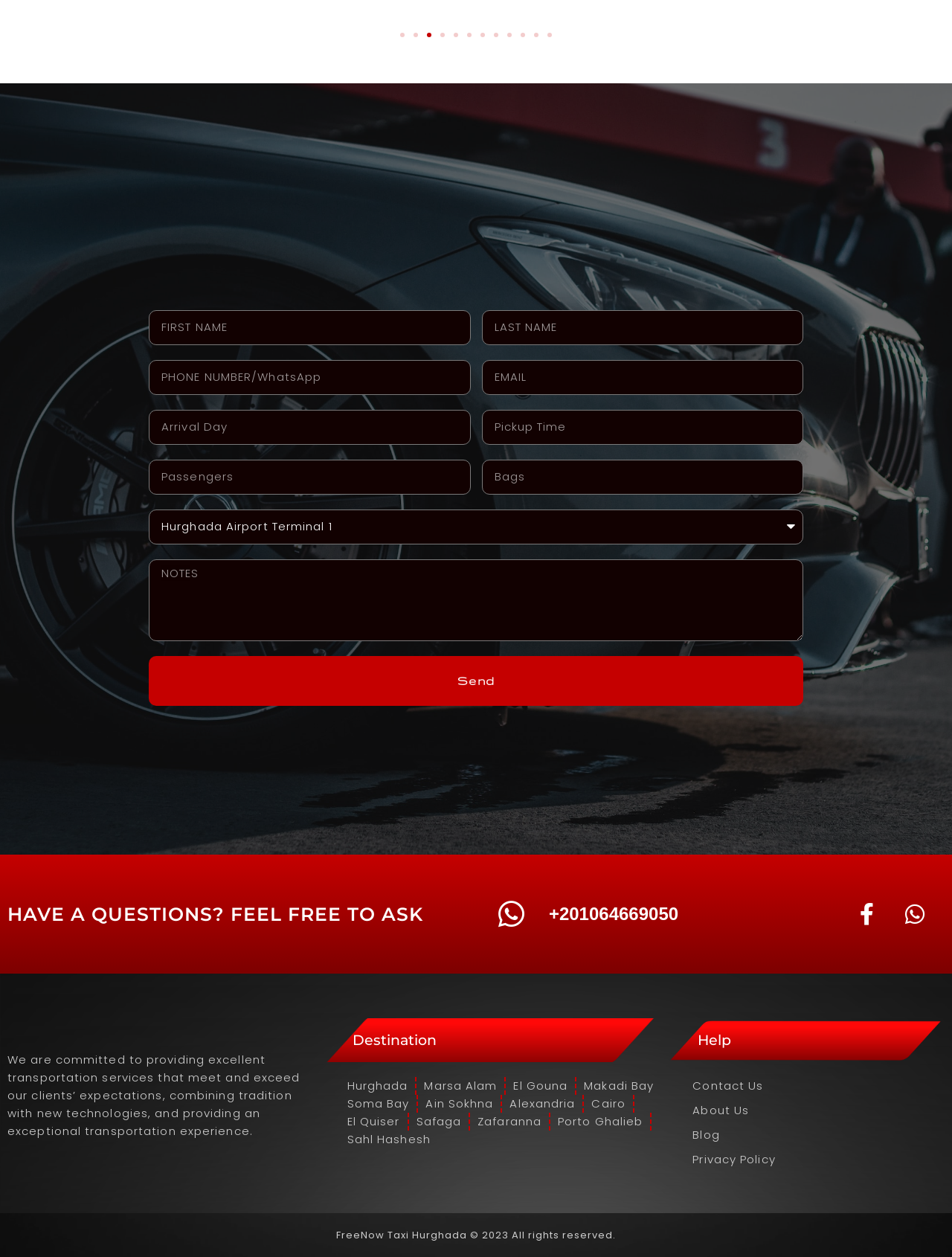Answer the question with a brief word or phrase:
What is the purpose of the 'Notes' field?

Additional information